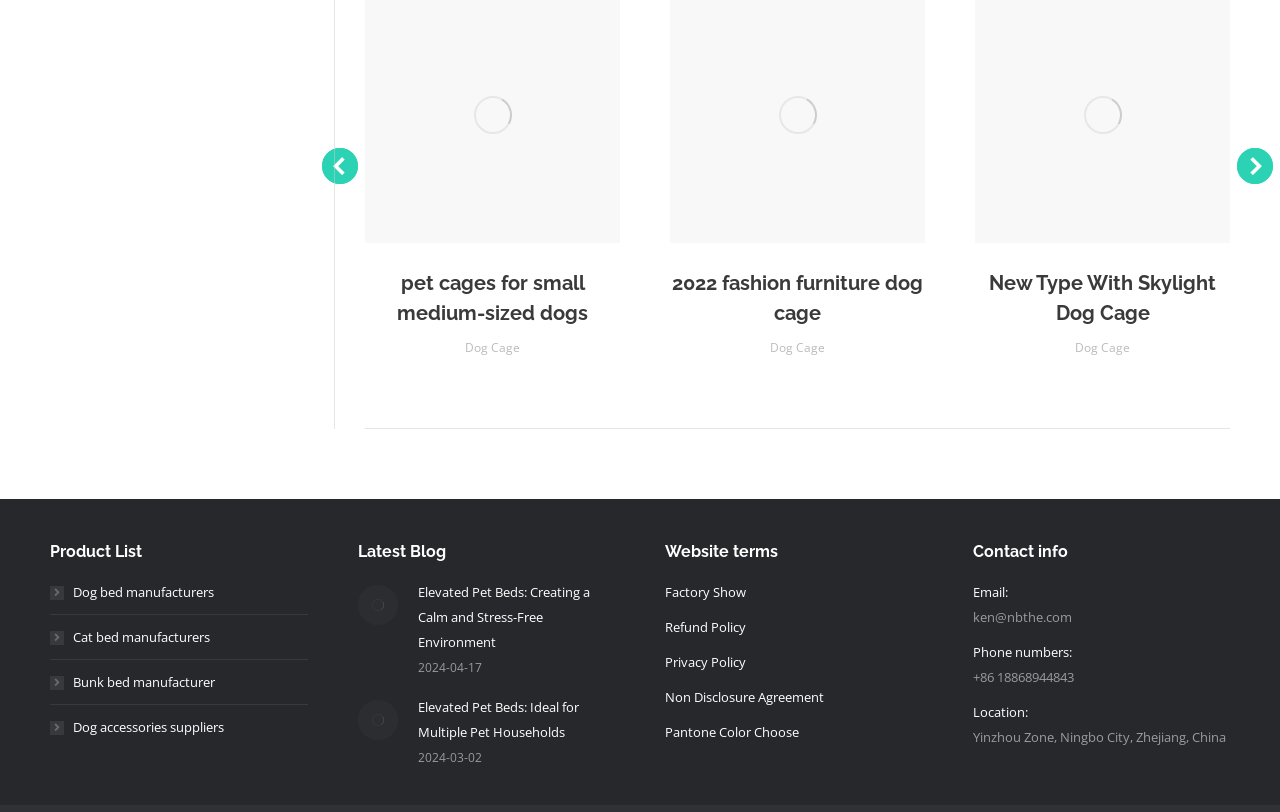Kindly determine the bounding box coordinates for the area that needs to be clicked to execute this instruction: "View product details".

[0.108, 0.115, 0.143, 0.169]